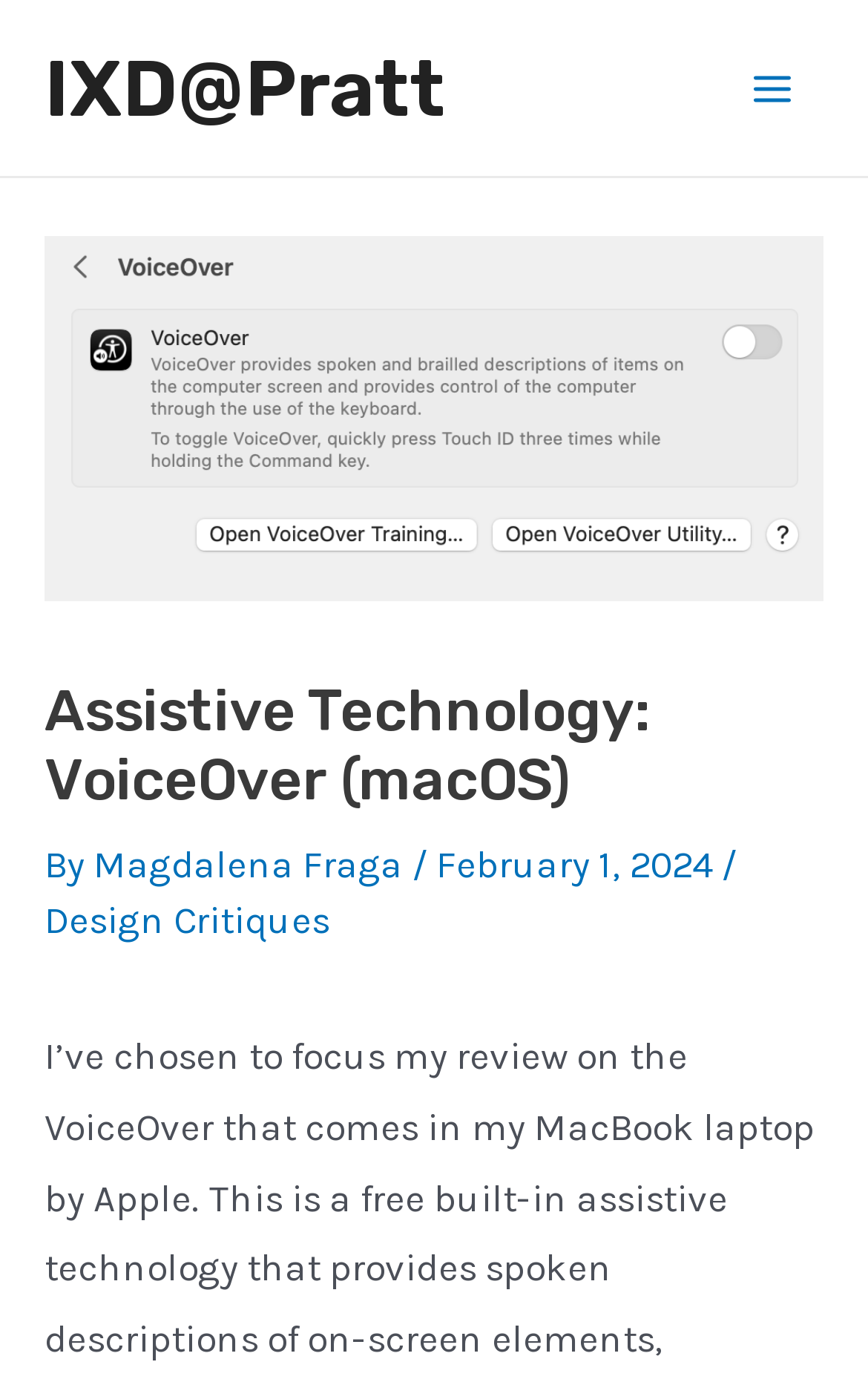What is the relationship between the author and the organization?
Use the image to answer the question with a single word or phrase.

The author is affiliated with IXD@Pratt